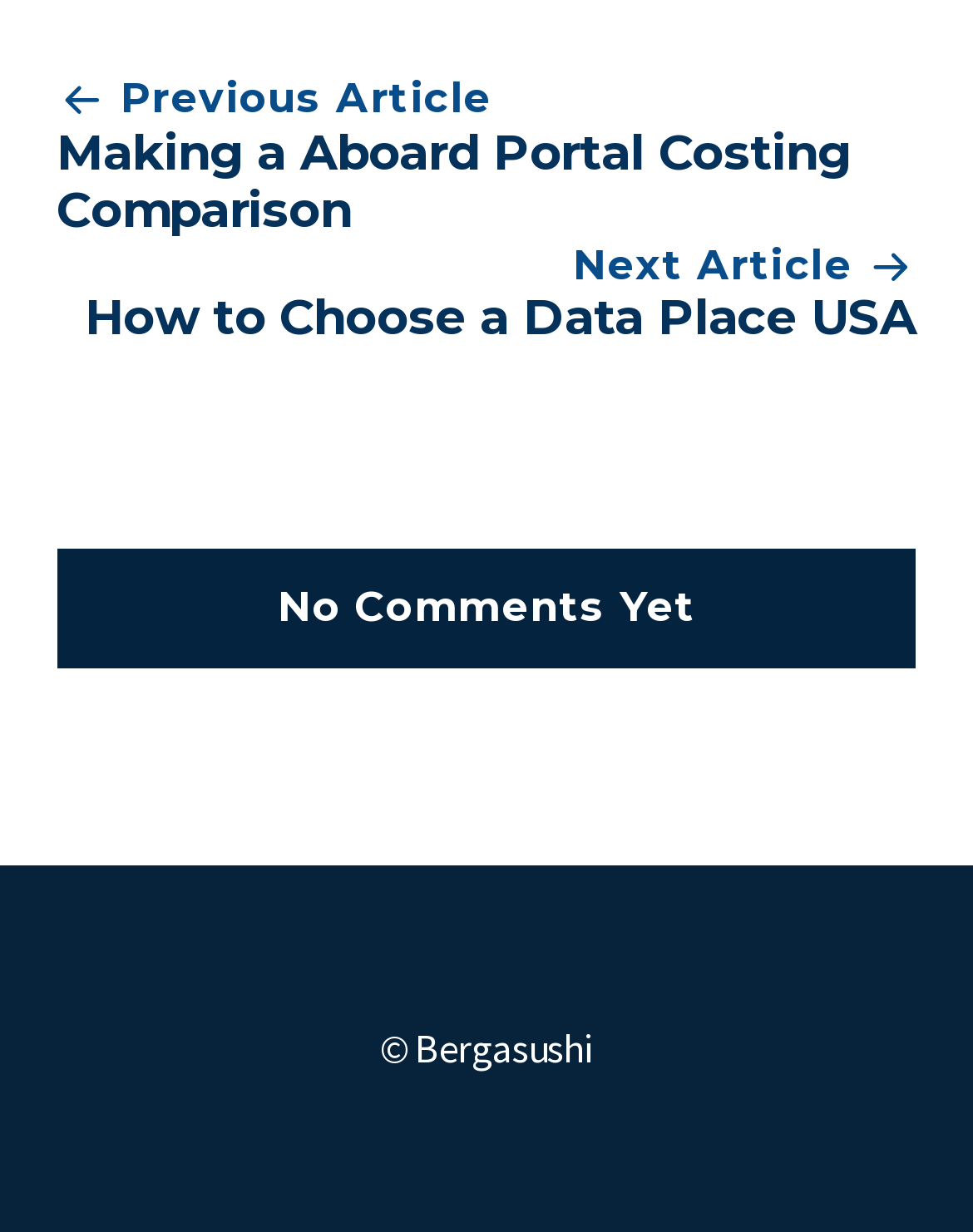Please answer the following question using a single word or phrase: 
What is the copyright information at the bottom of the webpage?

Bergasushi